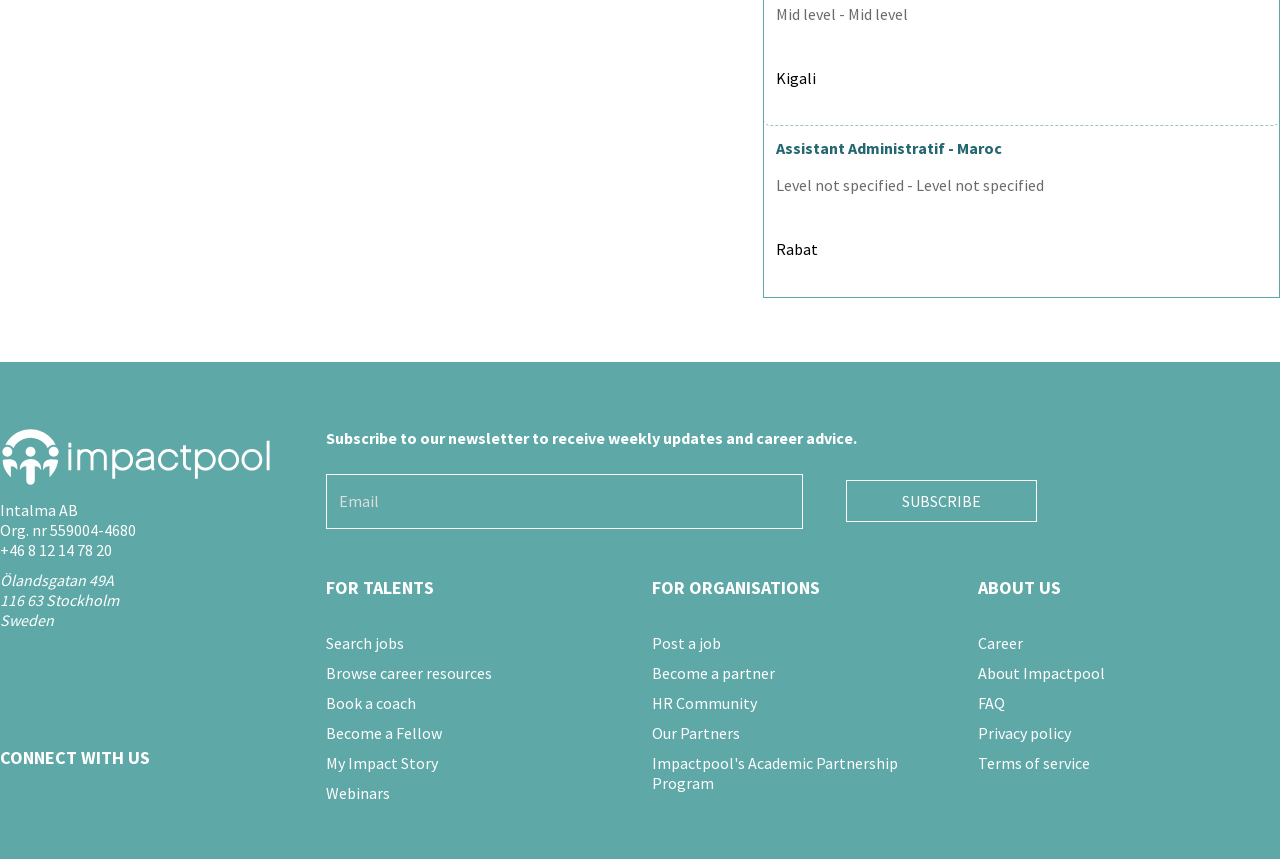How many headings are there on the webpage?
Look at the image and answer with only one word or phrase.

5